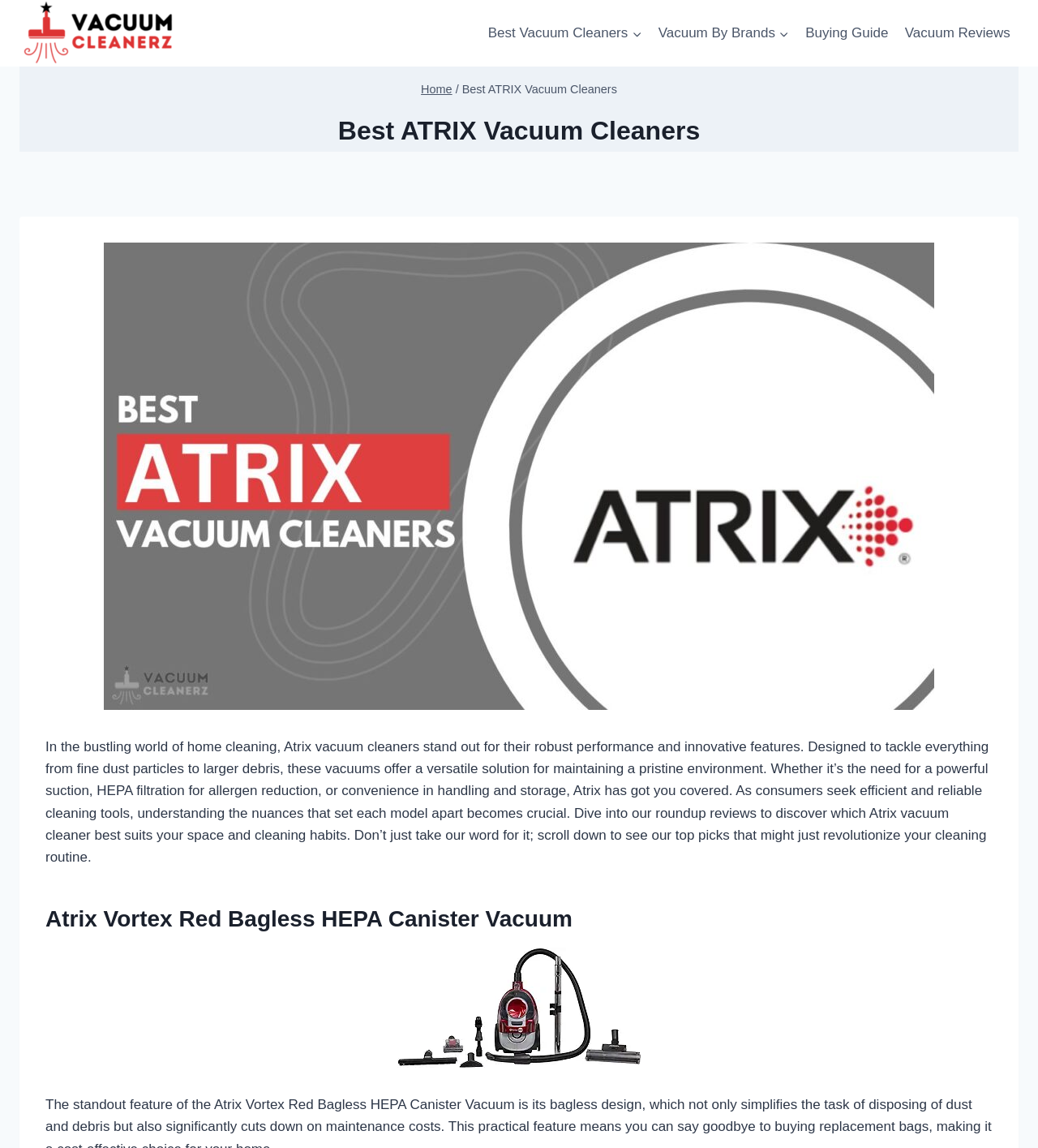Please provide a brief answer to the following inquiry using a single word or phrase:
What is the navigation section above the breadcrumbs?

Primary Navigation